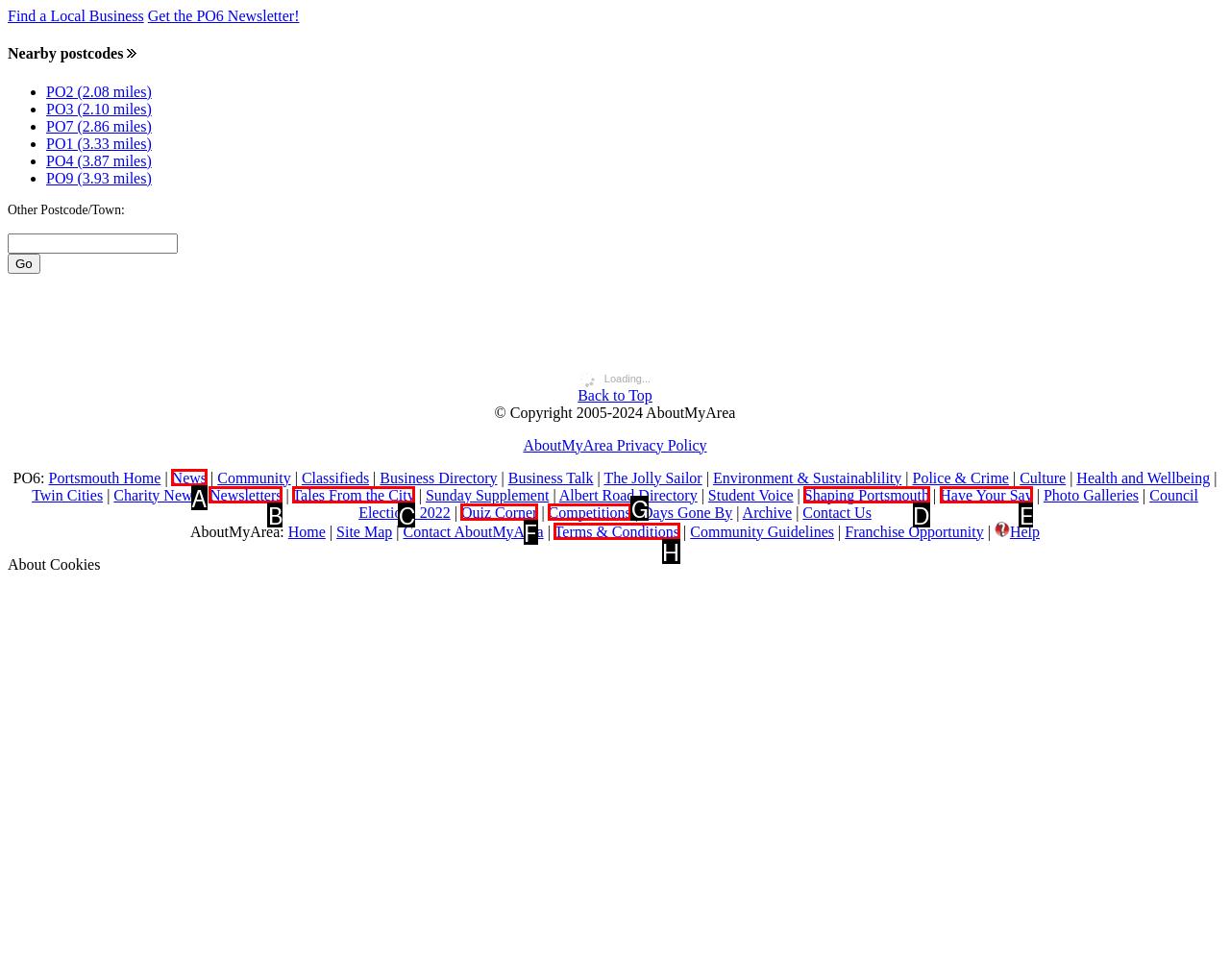Tell me which one HTML element best matches the description: Geography Answer with the option's letter from the given choices directly.

None